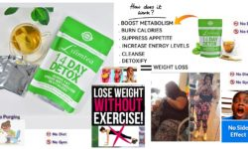What is the primary benefit of the detox tea?
Please provide a detailed and thorough answer to the question.

The image promotes the detox tea as a weight loss solution, with a bold claim of 'LOSE WEIGHT WITHOUT EXERCISE!' and highlighting its cleansing and detoxifying properties.